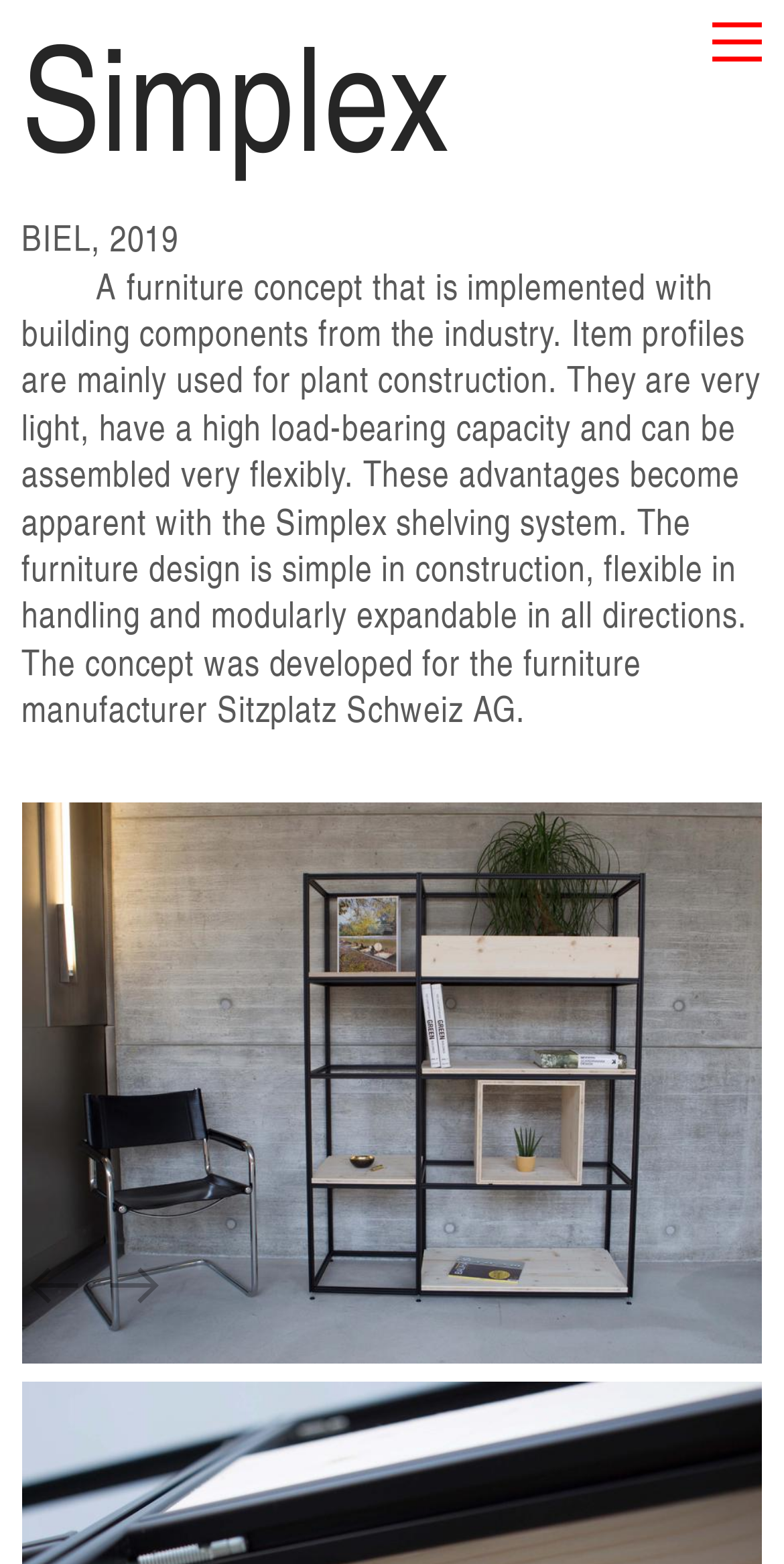What is the shape of the icons on the top right corner?
Using the image as a reference, answer with just one word or a short phrase.

Rectangular